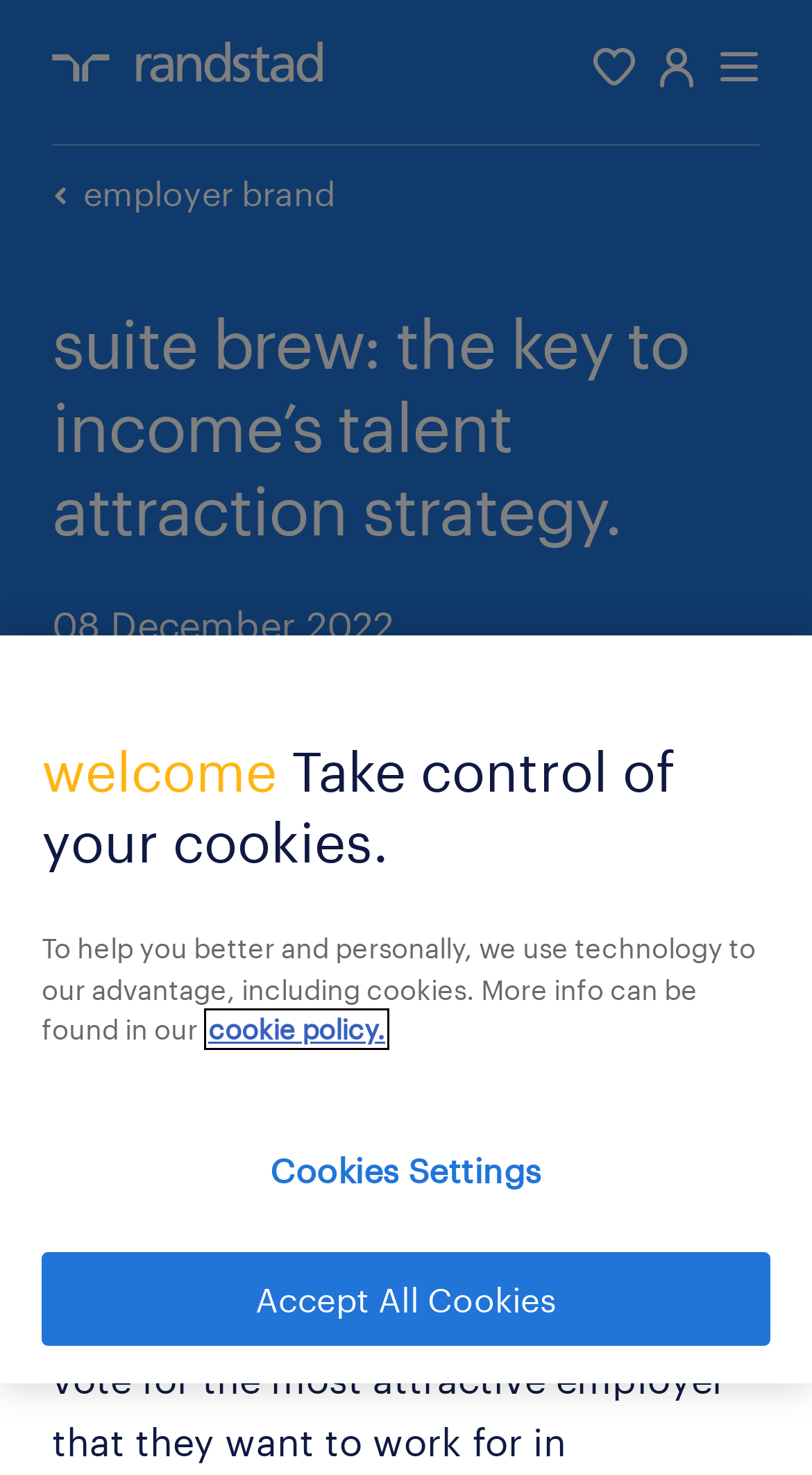Find the bounding box coordinates of the UI element according to this description: "aria-label="open menu"".

[0.885, 0.031, 0.936, 0.059]